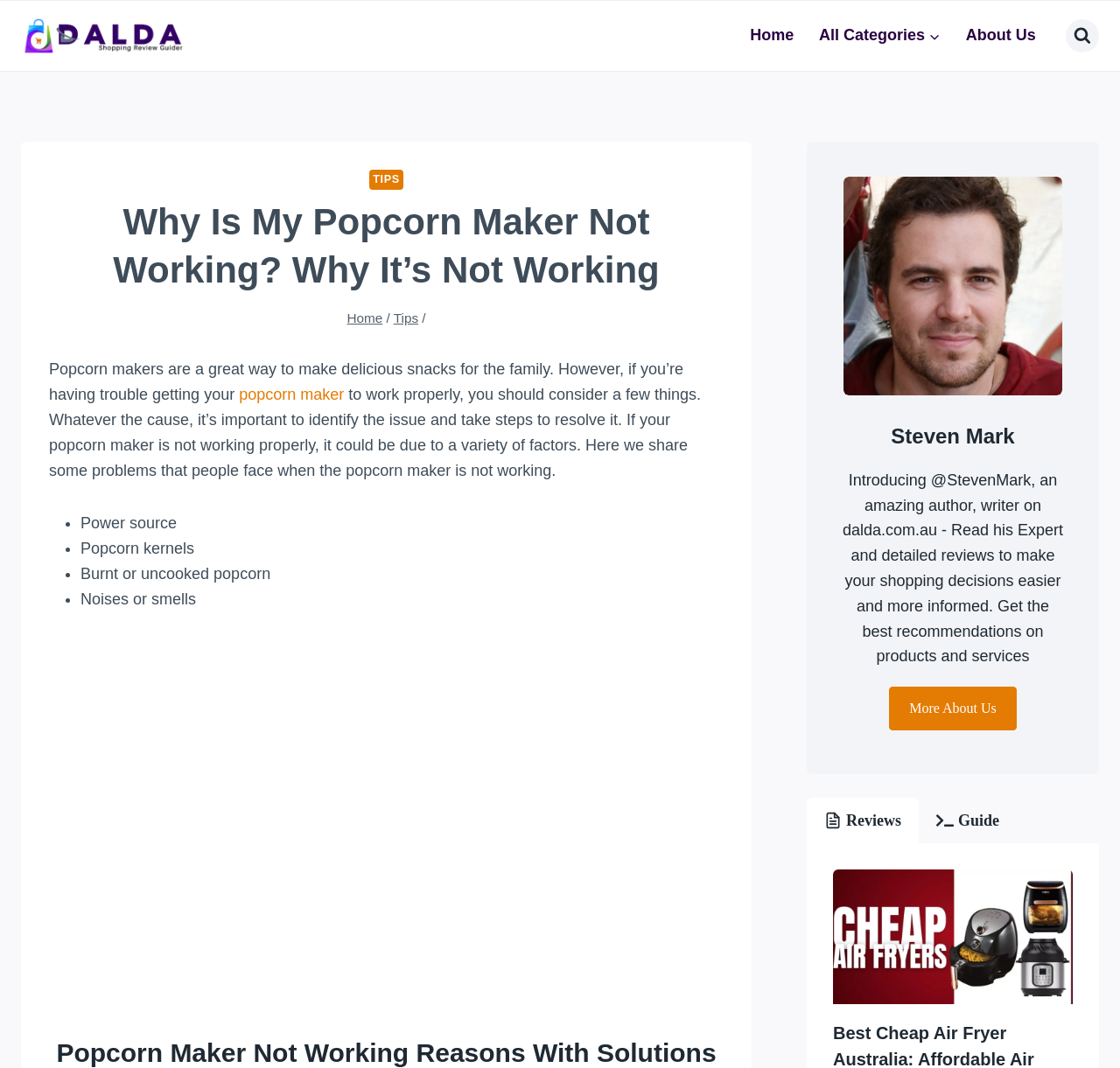Based on the description "More About Us", find the bounding box of the specified UI element.

[0.794, 0.643, 0.908, 0.684]